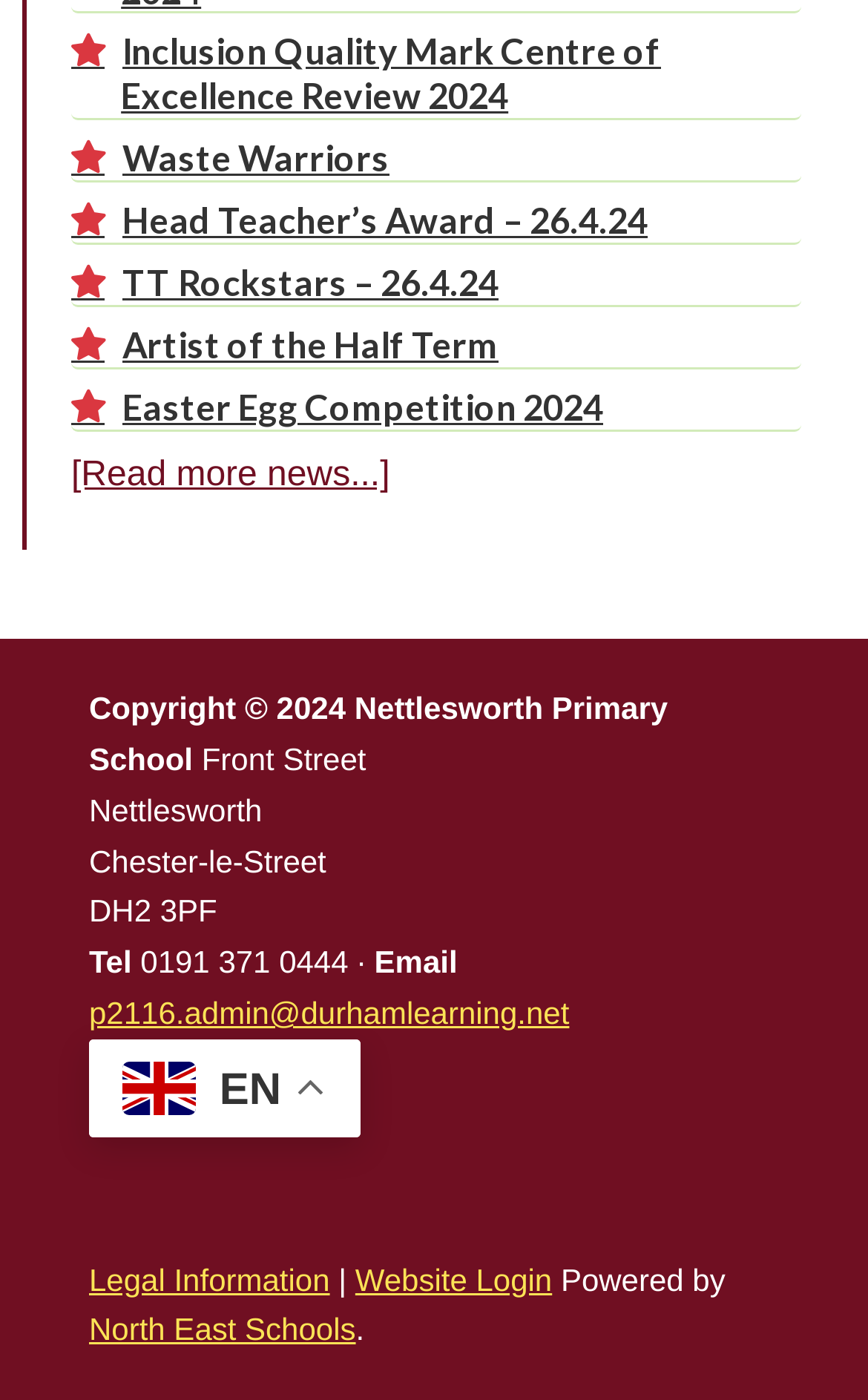Please use the details from the image to answer the following question comprehensively:
How many links are there at the bottom of the webpage?

I counted the number of link elements at the bottom of the webpage, which are 'Legal Information', 'Website Login', 'Powered by North East Schools', and 'p2116.admin@durhamlearning.net'. There are 4 links in total.